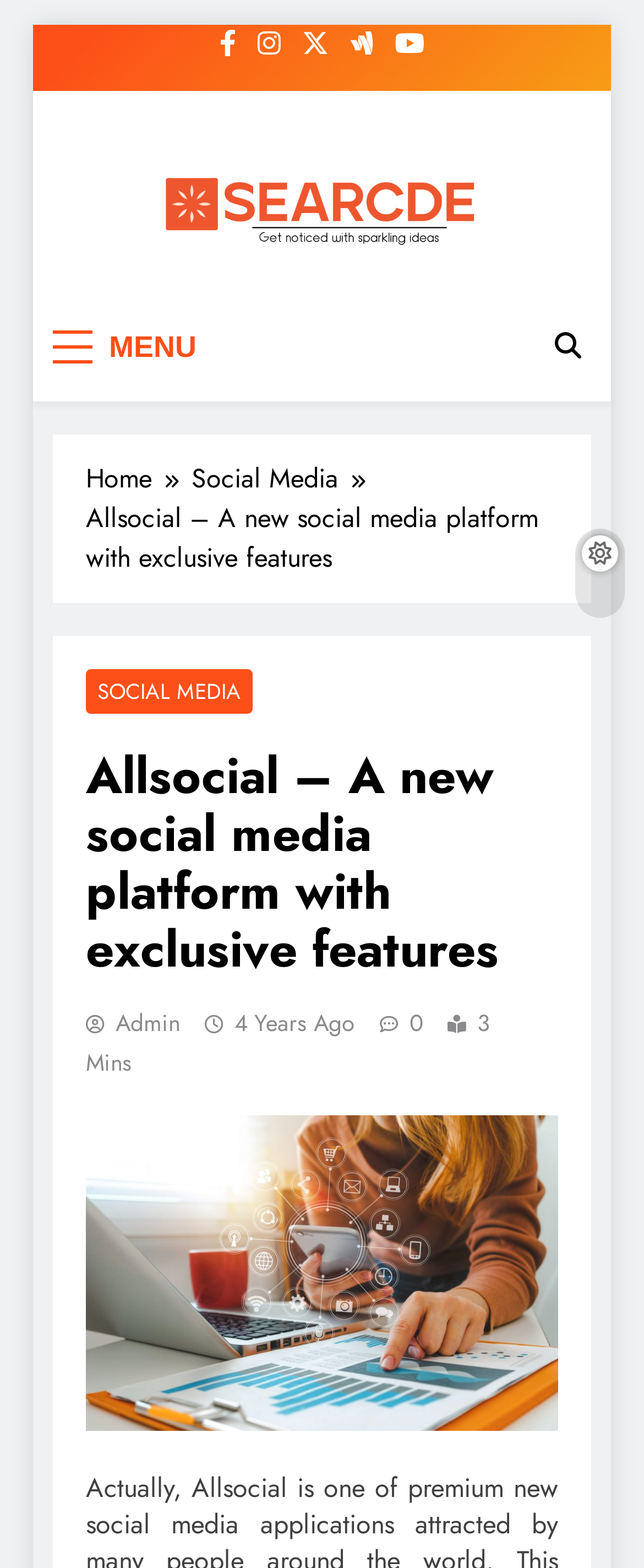What is the time duration mentioned on the webpage?
Please utilize the information in the image to give a detailed response to the question.

The time duration can be found in the StaticText '3 Mins' with a bounding box of [0.133, 0.642, 0.762, 0.688].